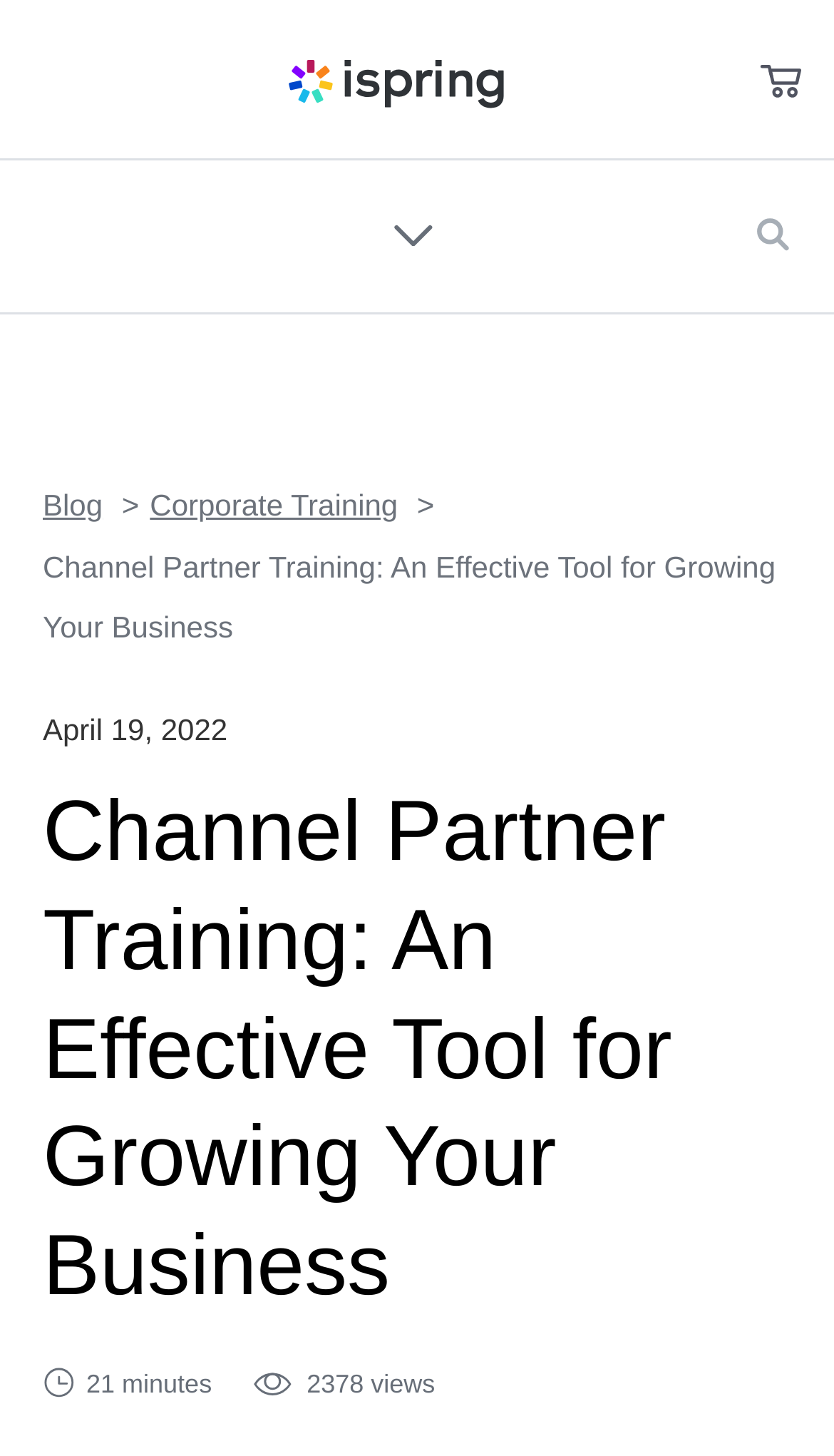What is the purpose of the textbox on the webpage?
From the image, provide a succinct answer in one word or a short phrase.

Search